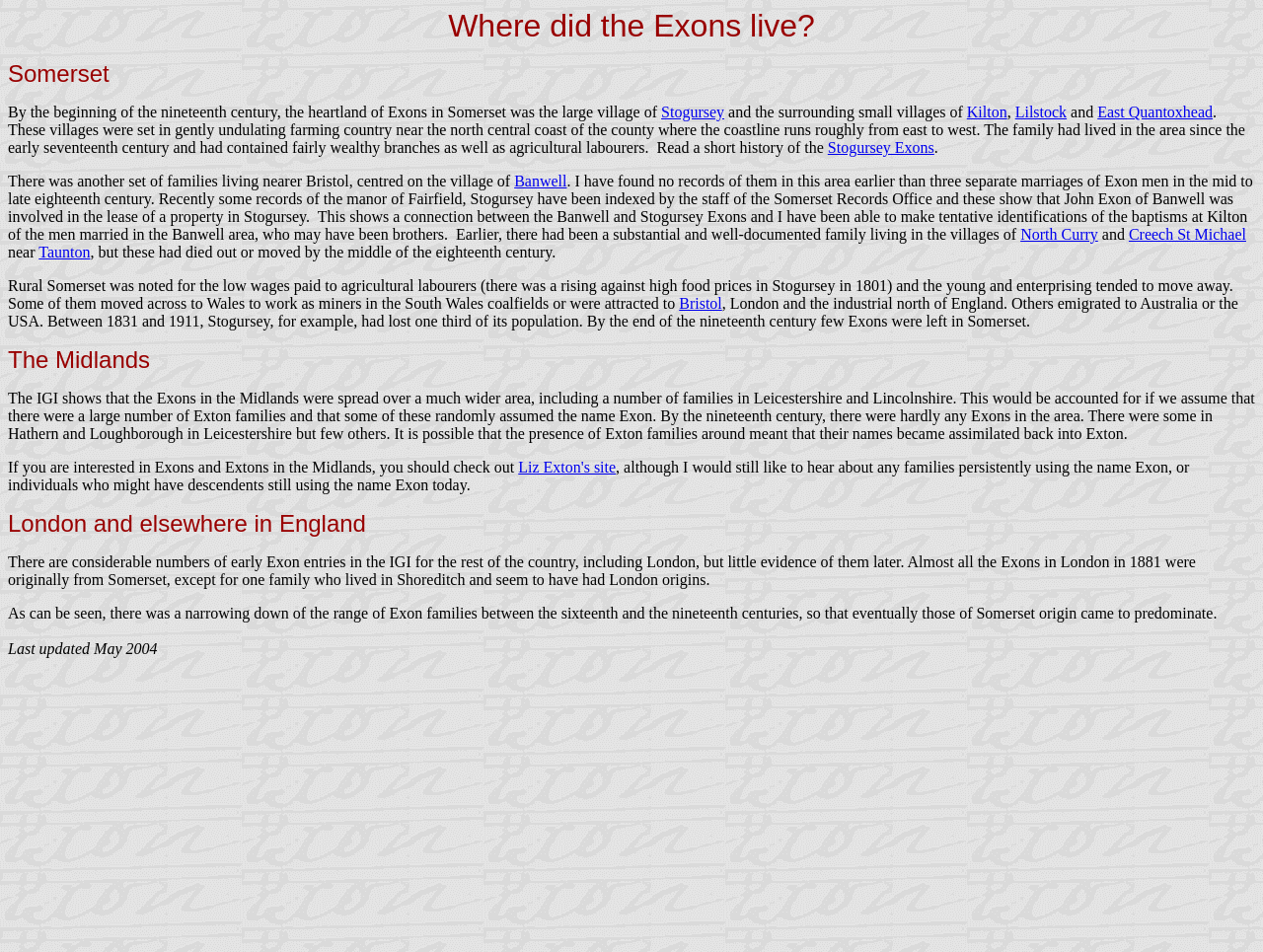Locate the bounding box coordinates of the element I should click to achieve the following instruction: "Visit Liz Exton's site".

[0.41, 0.482, 0.488, 0.499]